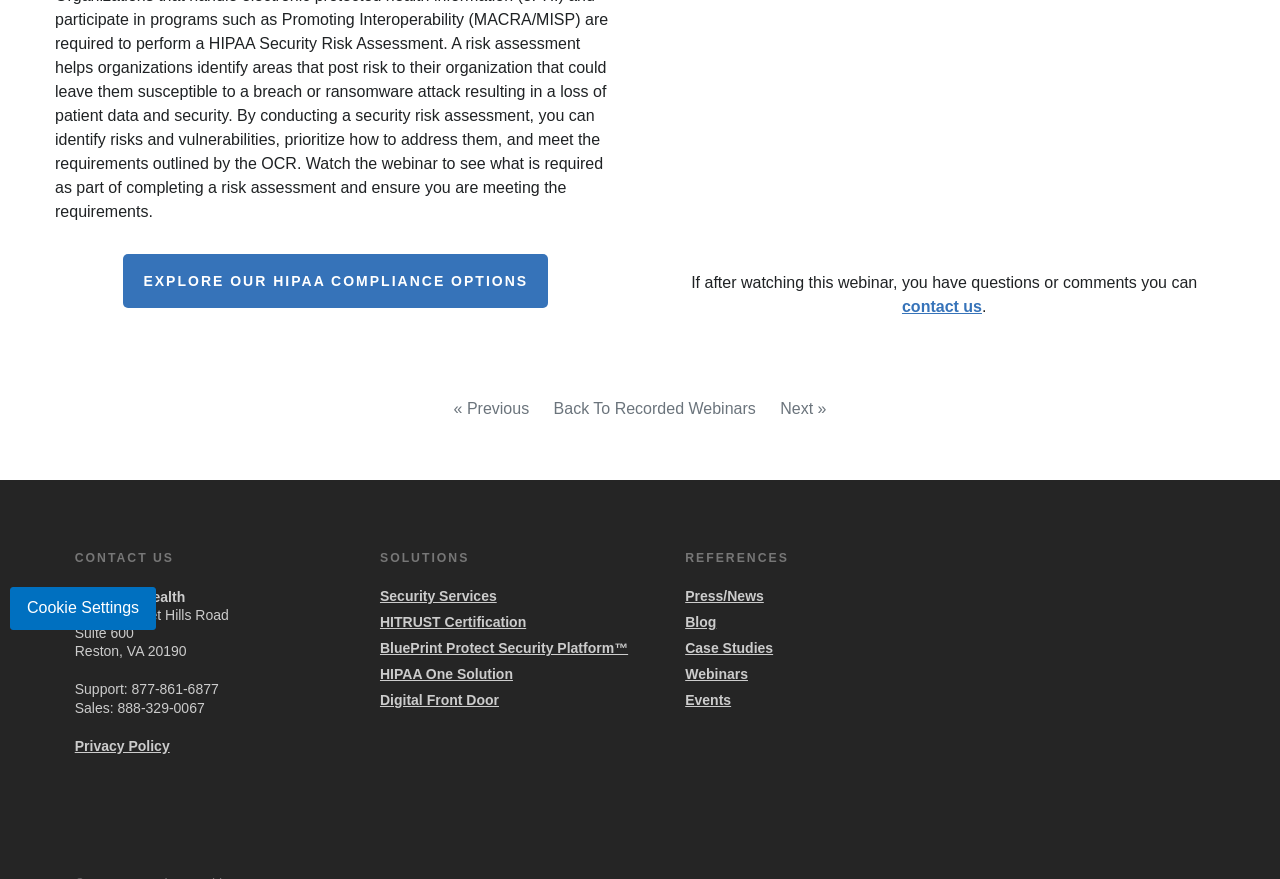Given the description: "Cookie Settings", determine the bounding box coordinates of the UI element. The coordinates should be formatted as four float numbers between 0 and 1, [left, top, right, bottom].

[0.008, 0.668, 0.122, 0.717]